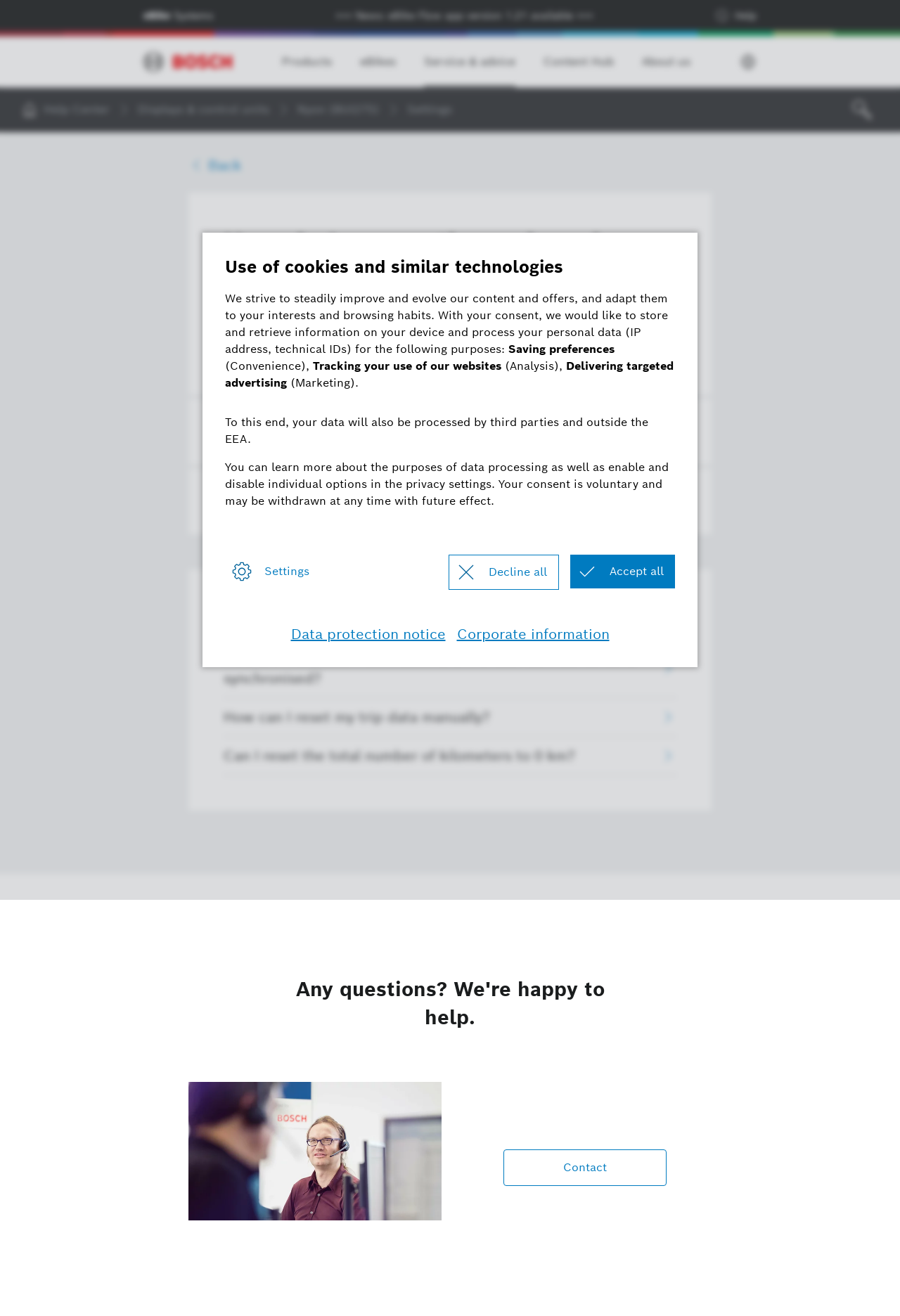Can you look at the image and give a comprehensive answer to the question:
What is the name of the control unit mentioned on the webpage?

The webpage mentions 'Nyon (BUI275)' as a link, which is likely a type of control unit or display unit for eBikes.